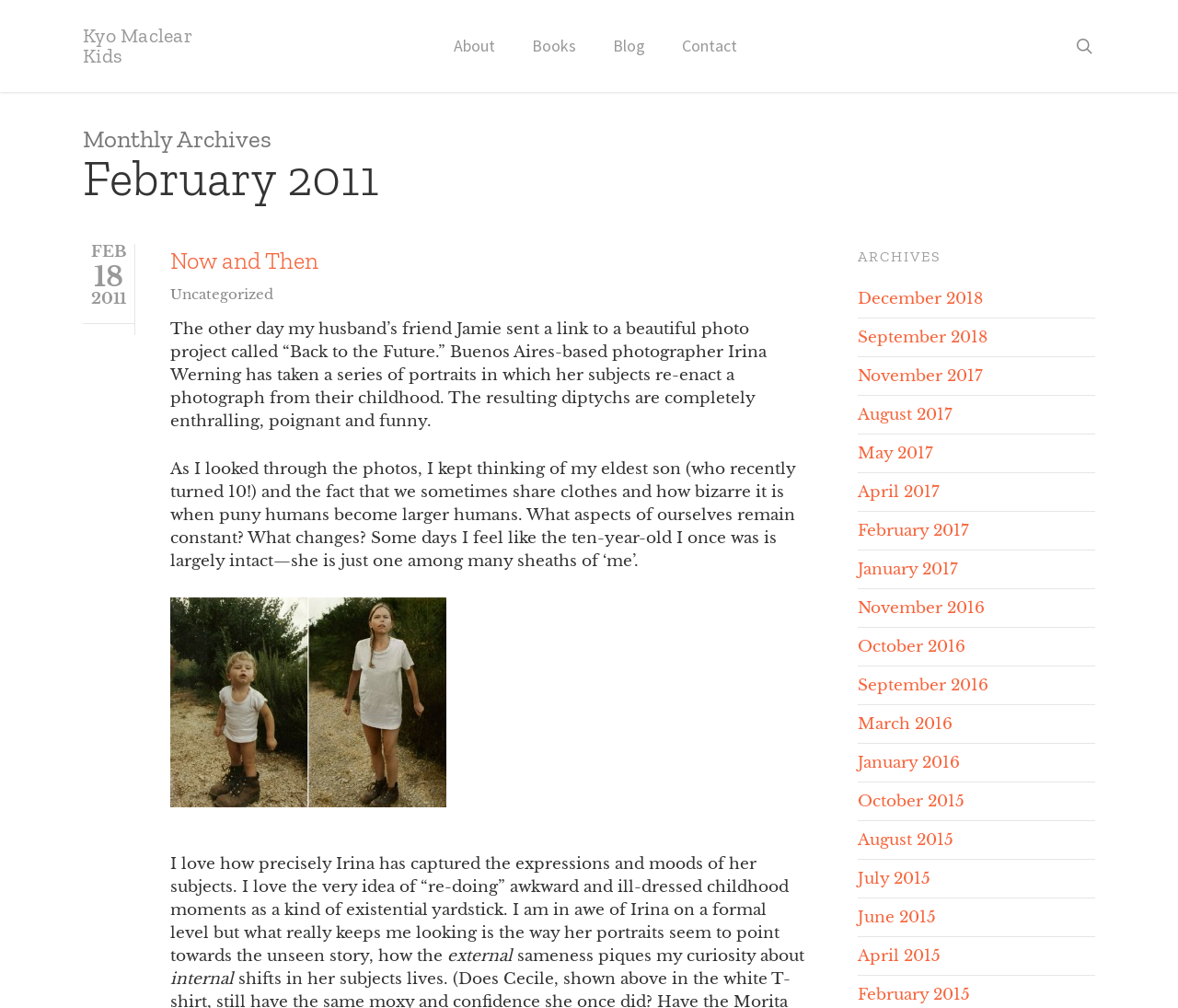Identify the bounding box coordinates of the section to be clicked to complete the task described by the following instruction: "Click on 'About' link". The coordinates should be four float numbers between 0 and 1, formatted as [left, top, right, bottom].

[0.37, 0.037, 0.436, 0.054]